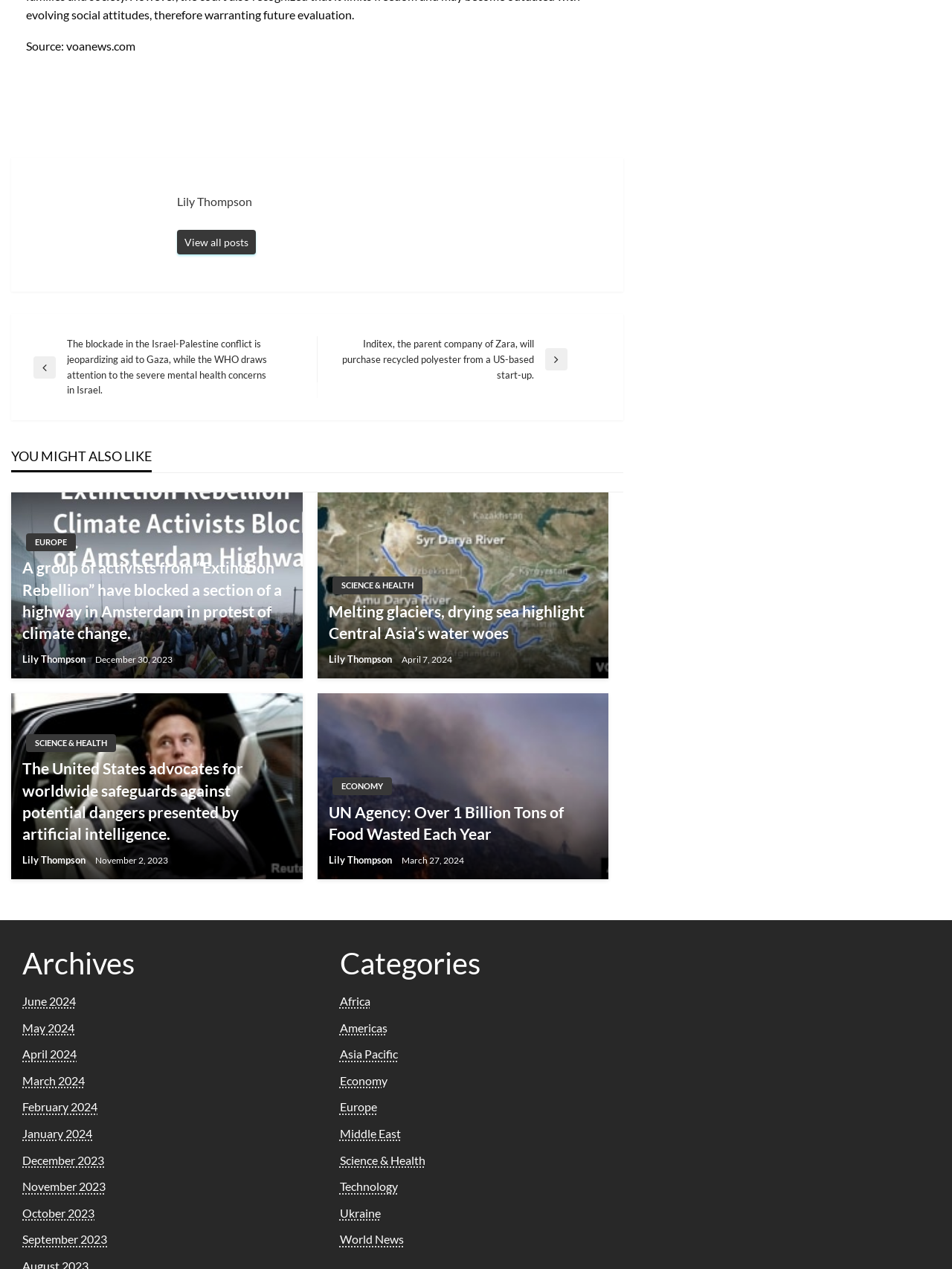Answer the following inquiry with a single word or phrase:
What is the topic of the 'YOU MIGHT ALSO LIKE' section?

News articles